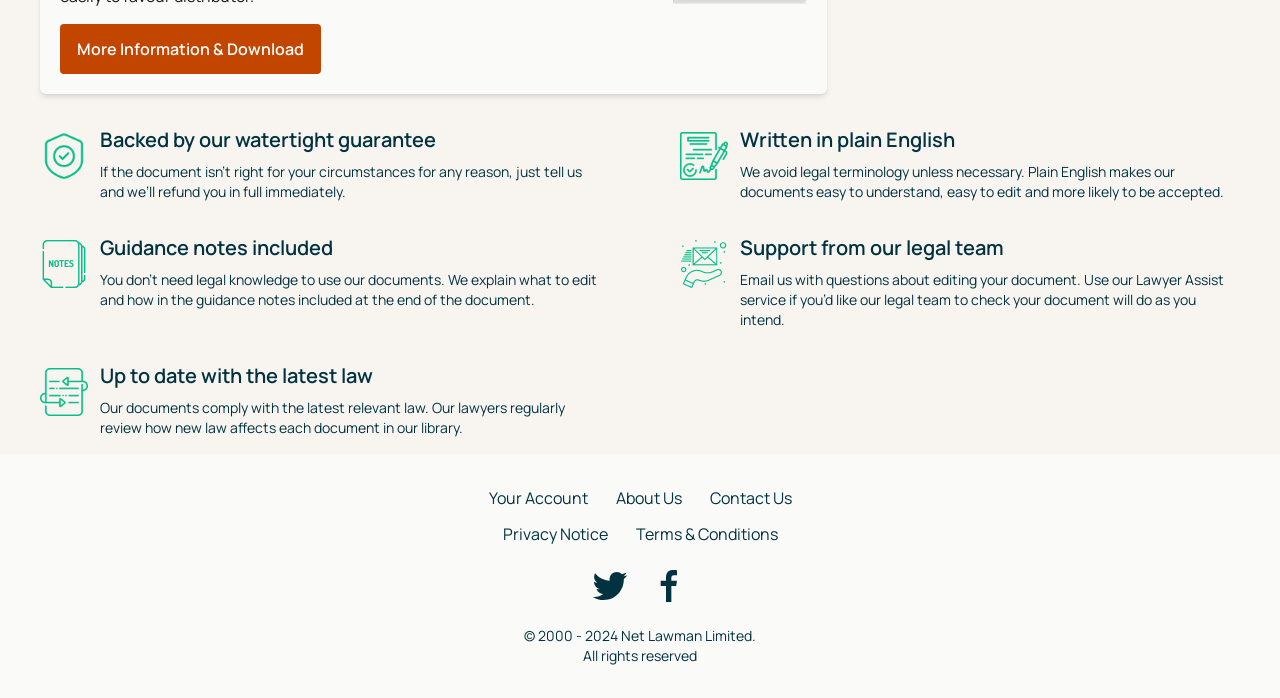Return the bounding box coordinates of the UI element that corresponds to this description: "Contact Us". The coordinates must be given as four float numbers in the range of 0 and 1, [left, top, right, bottom].

[0.554, 0.696, 0.618, 0.731]